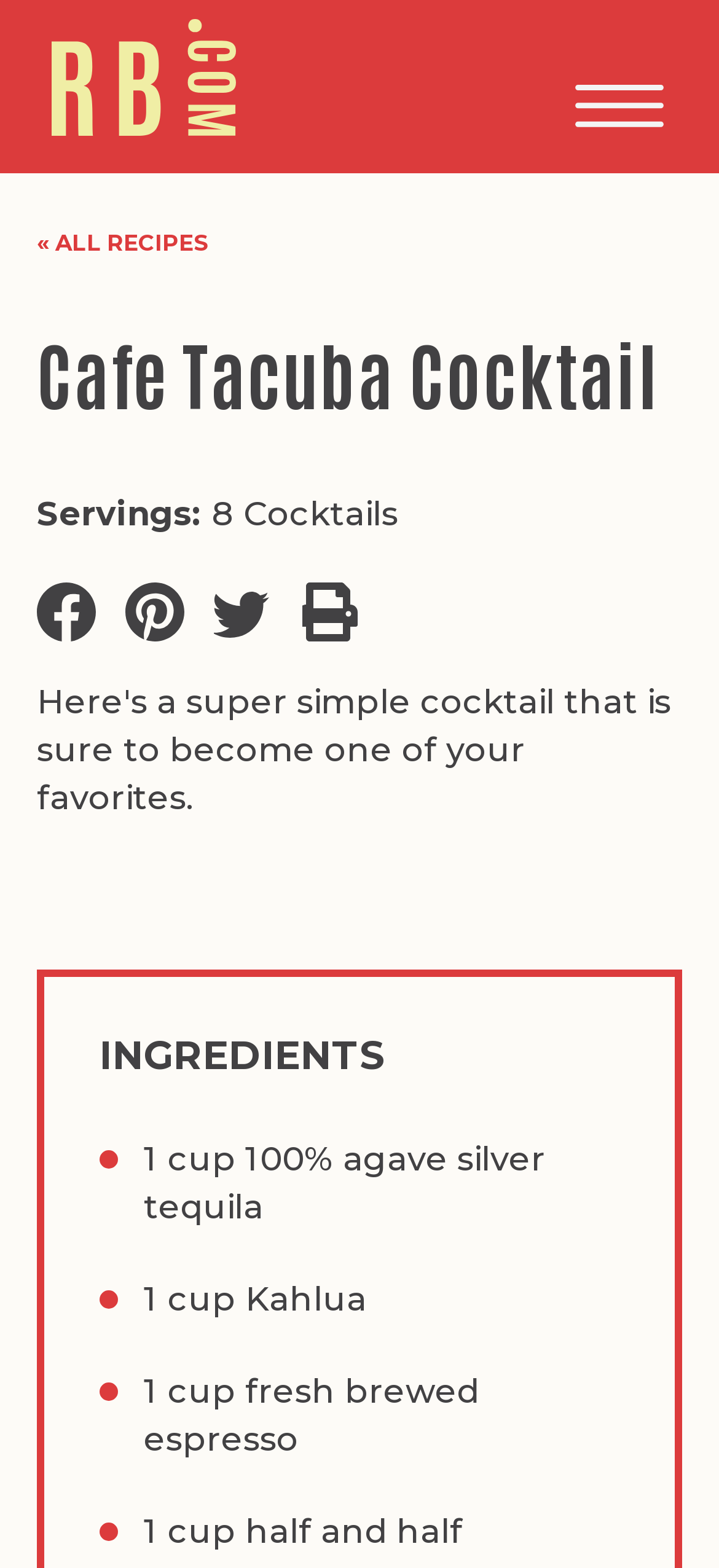Identify the bounding box coordinates of the area that should be clicked in order to complete the given instruction: "Click on RESTAURANTS". The bounding box coordinates should be four float numbers between 0 and 1, i.e., [left, top, right, bottom].

[0.077, 0.146, 0.923, 0.242]